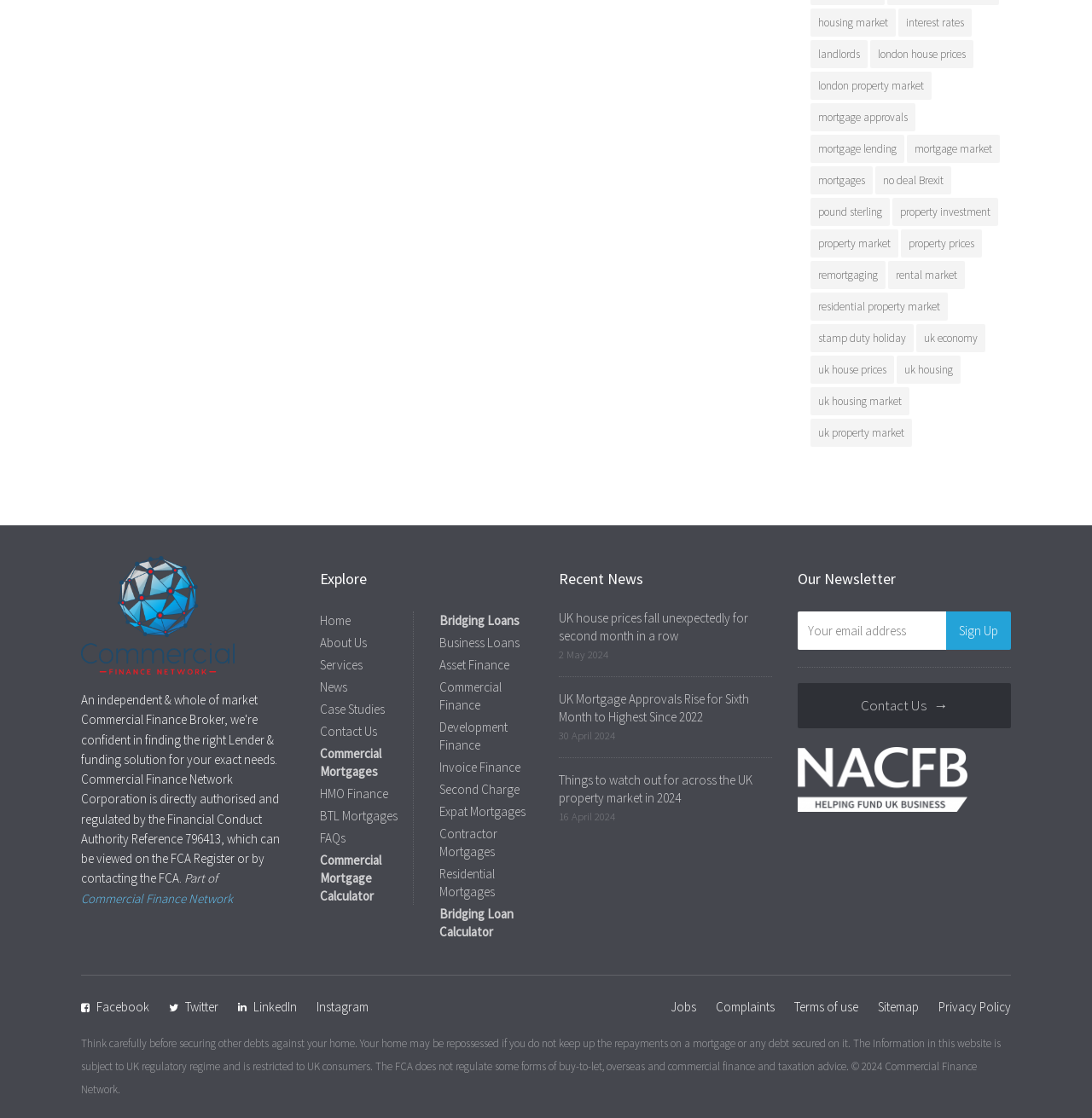Identify the bounding box coordinates for the UI element described as: "uk house prices".

[0.742, 0.318, 0.819, 0.344]